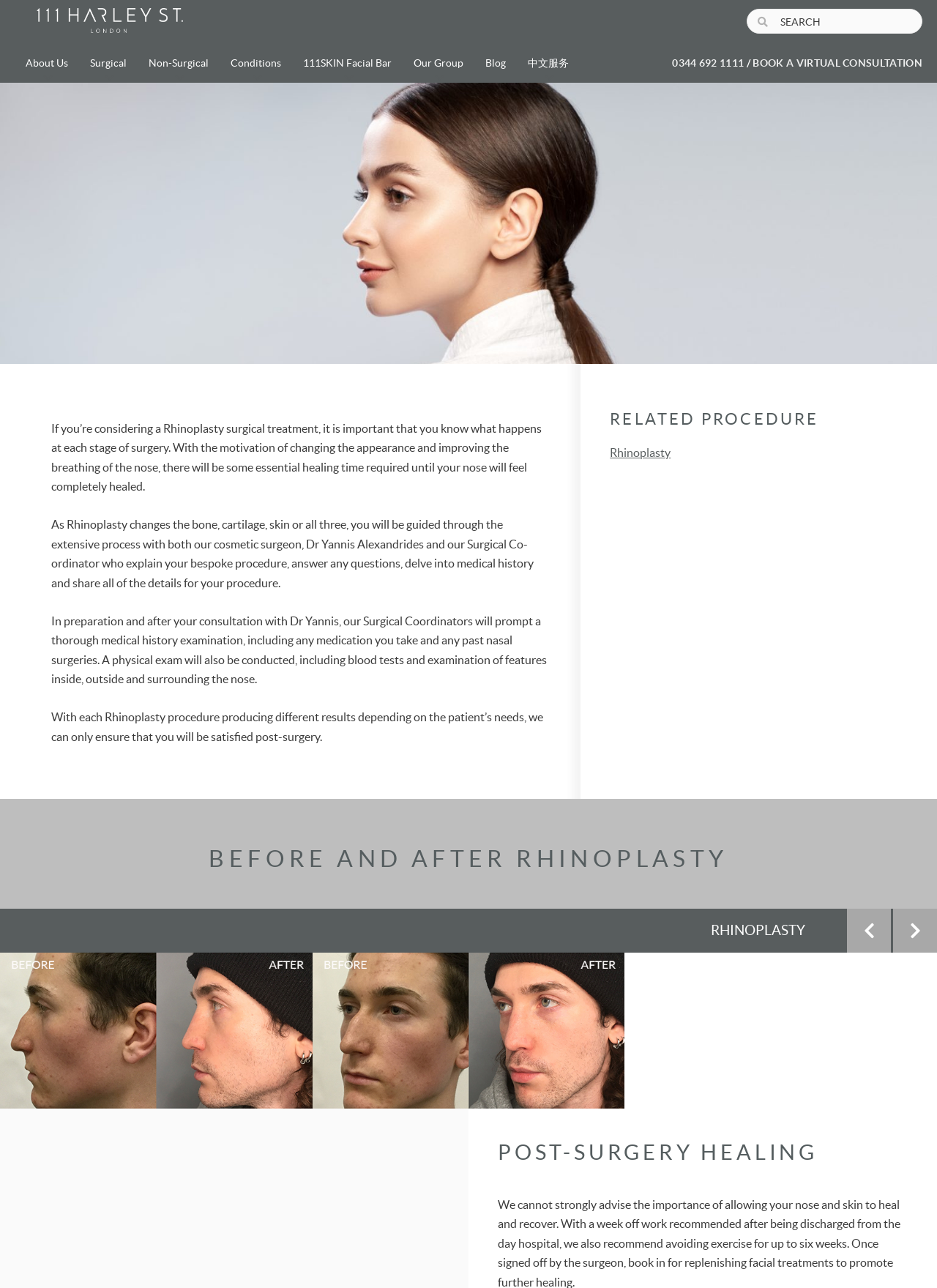Determine the bounding box coordinates of the clickable element to complete this instruction: "Learn about Rhinoplasty". Provide the coordinates in the format of four float numbers between 0 and 1, [left, top, right, bottom].

[0.025, 0.1, 0.083, 0.109]